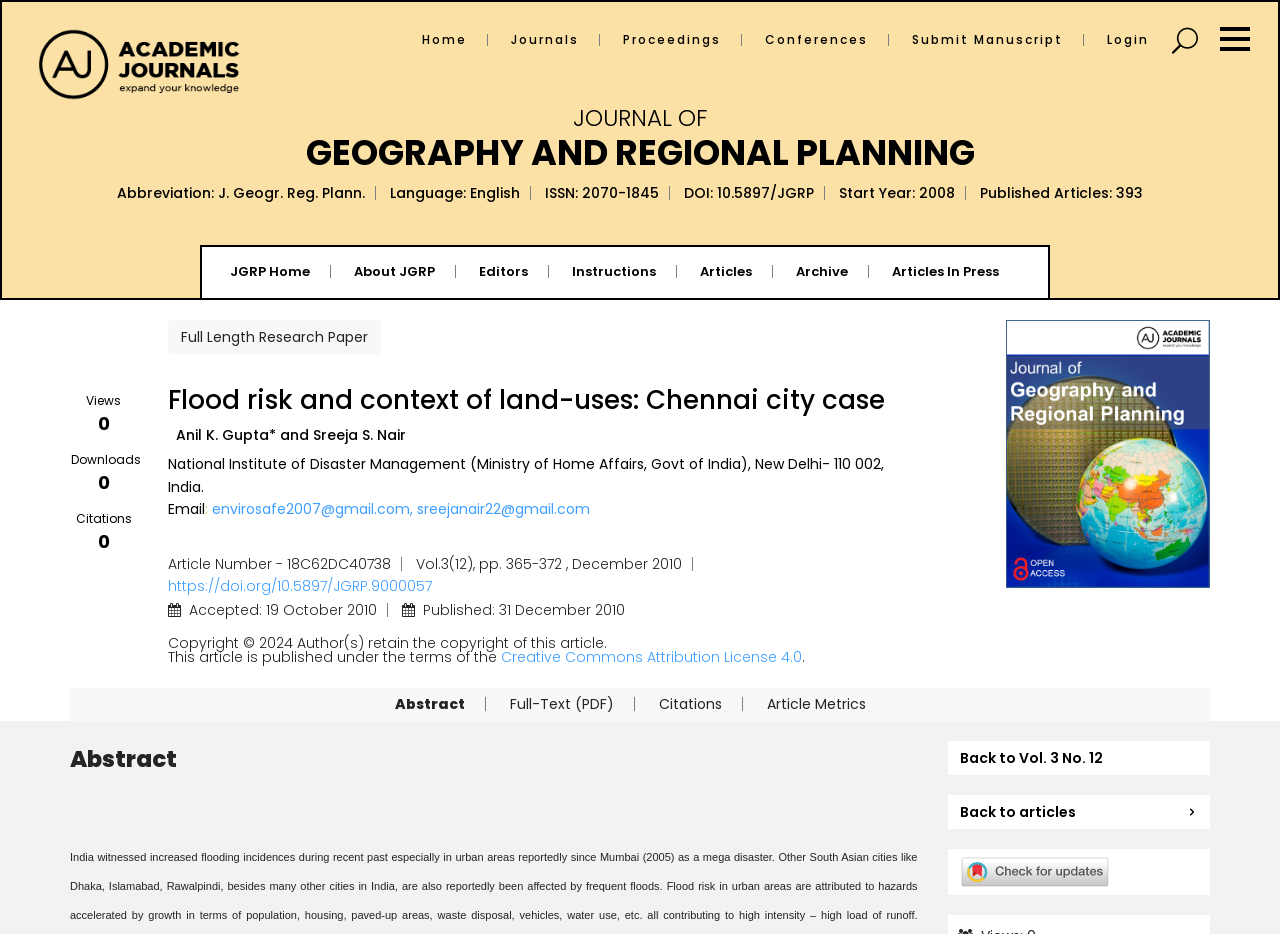What is the abbreviation of Journal of Geography and Regional Planning?
Refer to the image and provide a one-word or short phrase answer.

J. Geogr. Reg. Plann.